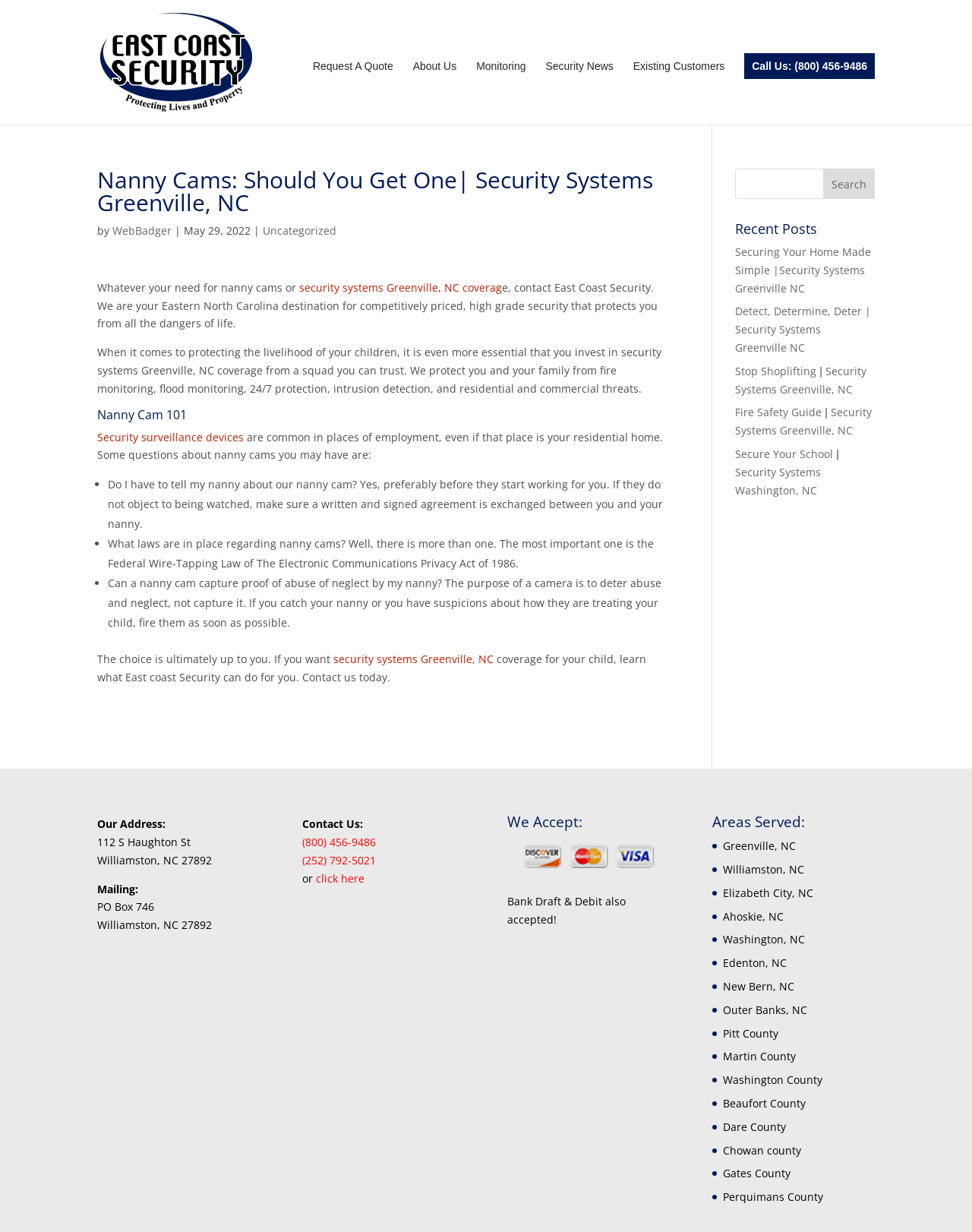Return the bounding box coordinates of the UI element that corresponds to this description: "alt="East Coast Security Systems"". The coordinates must be given as four float numbers in the range of 0 and 1, [left, top, right, bottom].

[0.103, 0.045, 0.259, 0.055]